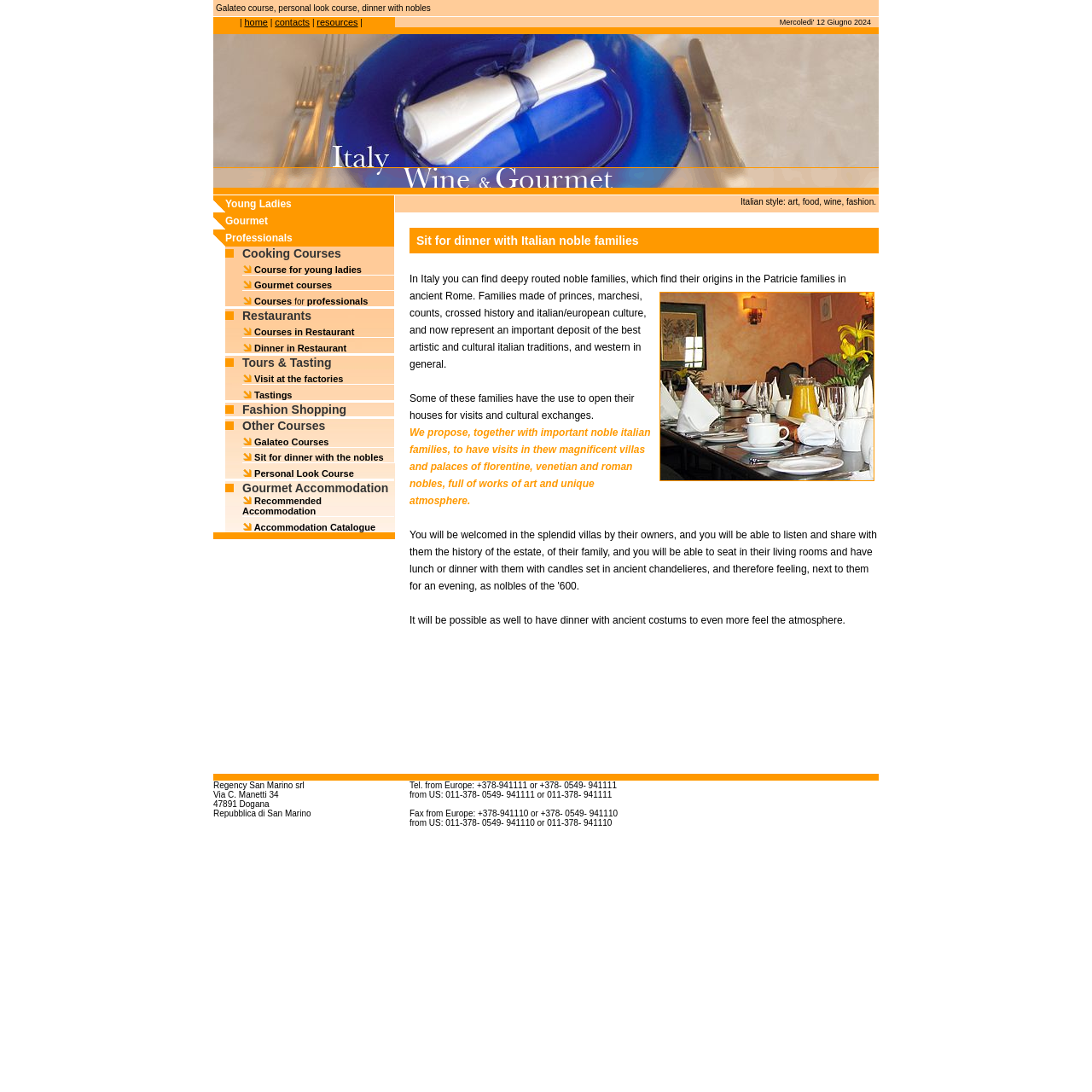Please find the bounding box coordinates of the element's region to be clicked to carry out this instruction: "View 'Young Ladies' page".

[0.206, 0.181, 0.267, 0.192]